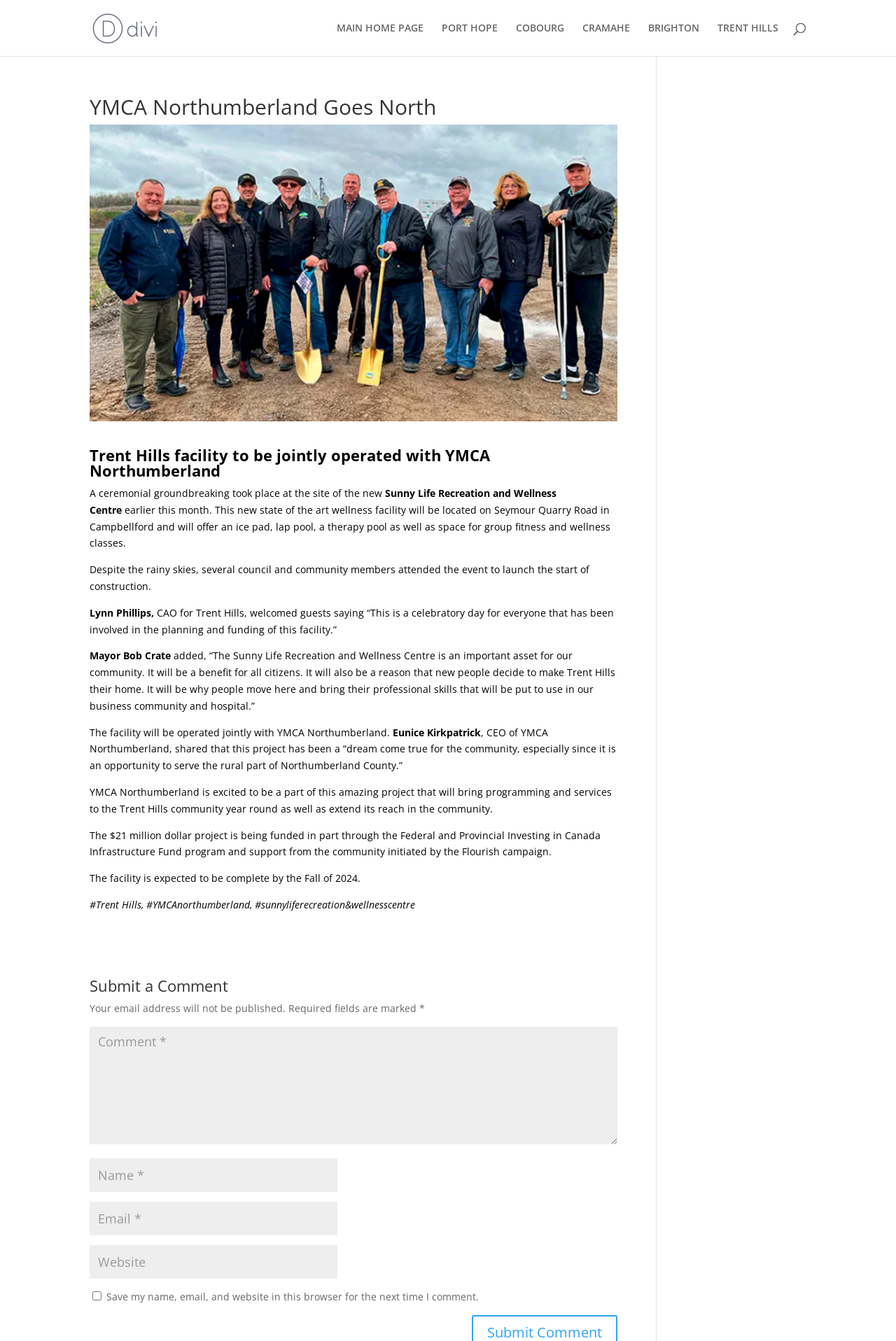Given the webpage screenshot, identify the bounding box of the UI element that matches this description: "input value="Website" name="url"".

[0.1, 0.929, 0.377, 0.954]